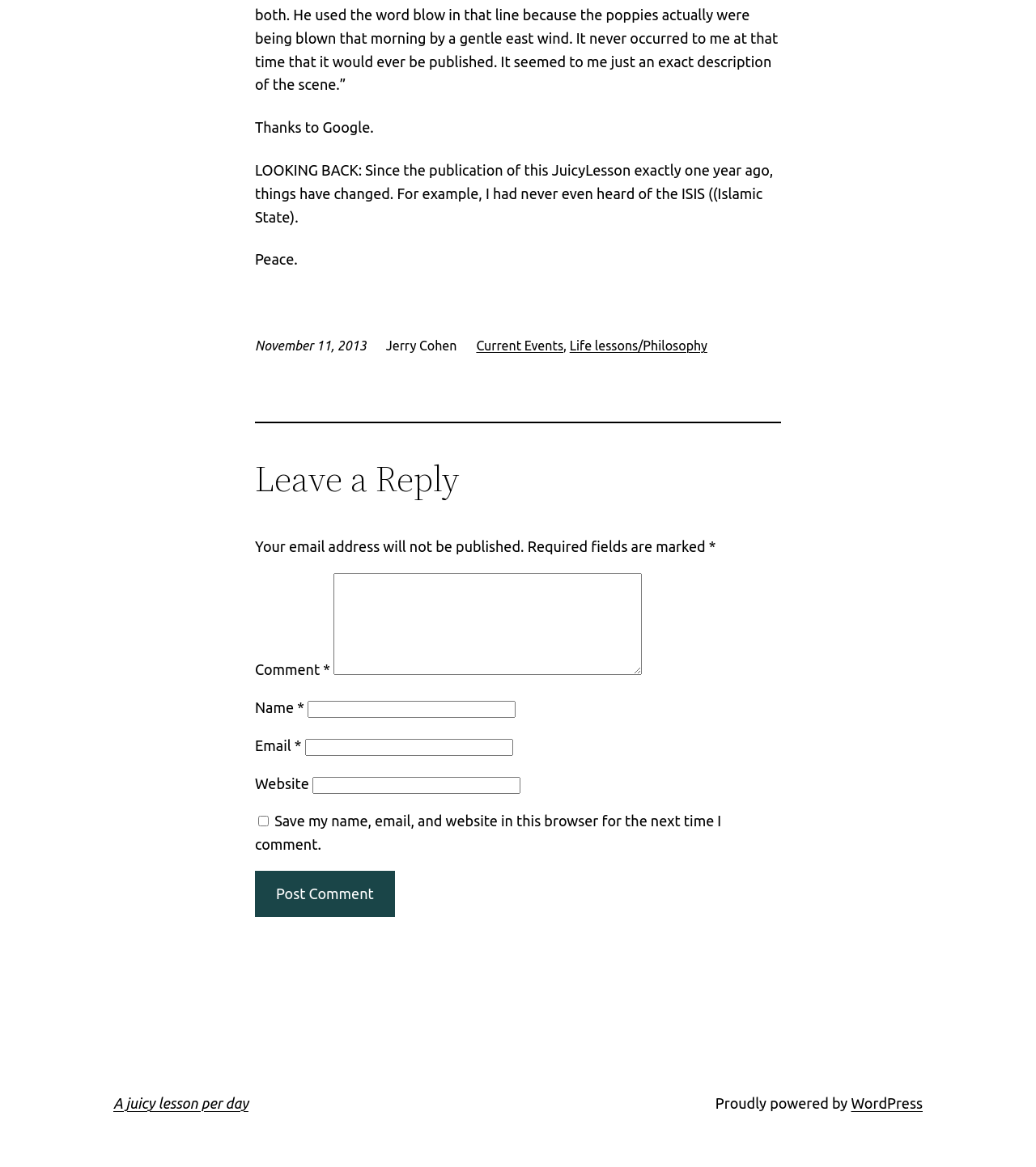Determine the coordinates of the bounding box for the clickable area needed to execute this instruction: "Click the 'Current Events' link".

[0.46, 0.29, 0.544, 0.303]